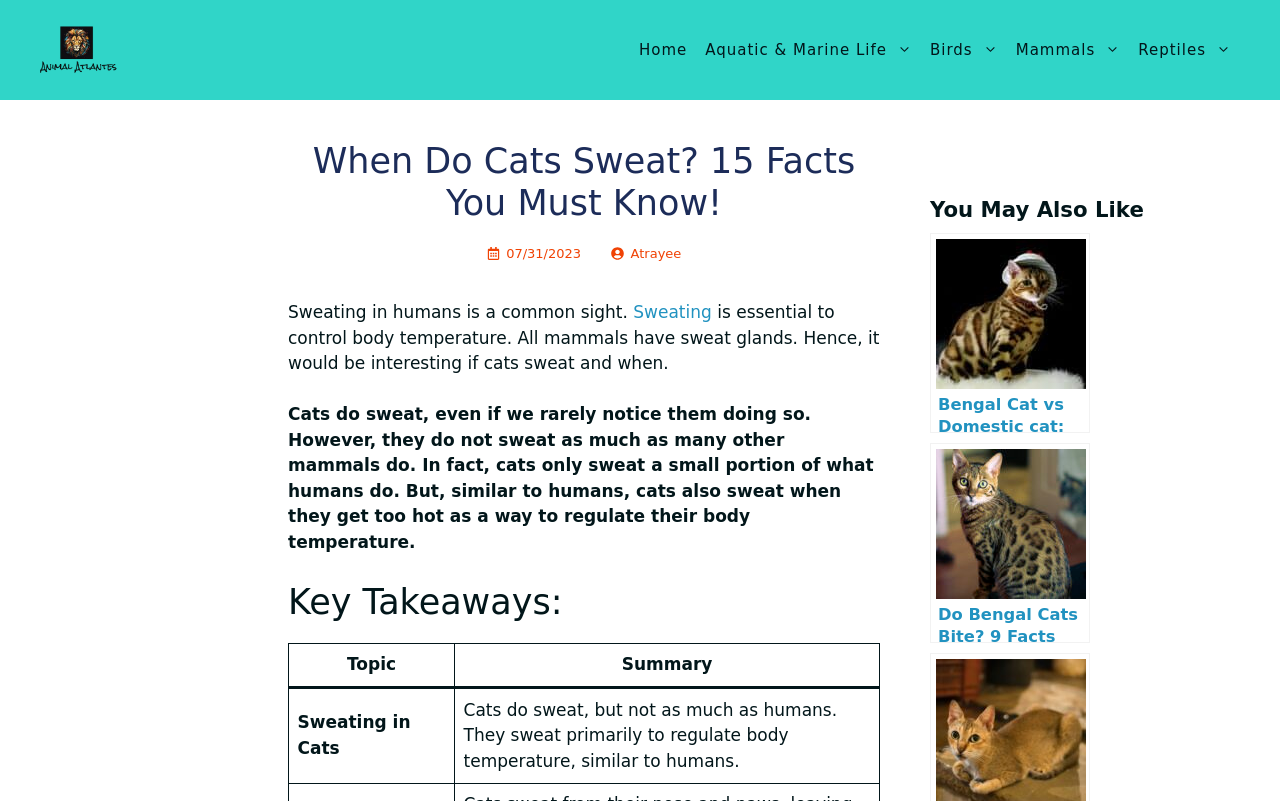Extract the heading text from the webpage.

When Do Cats Sweat? 15 Facts You Must Know!